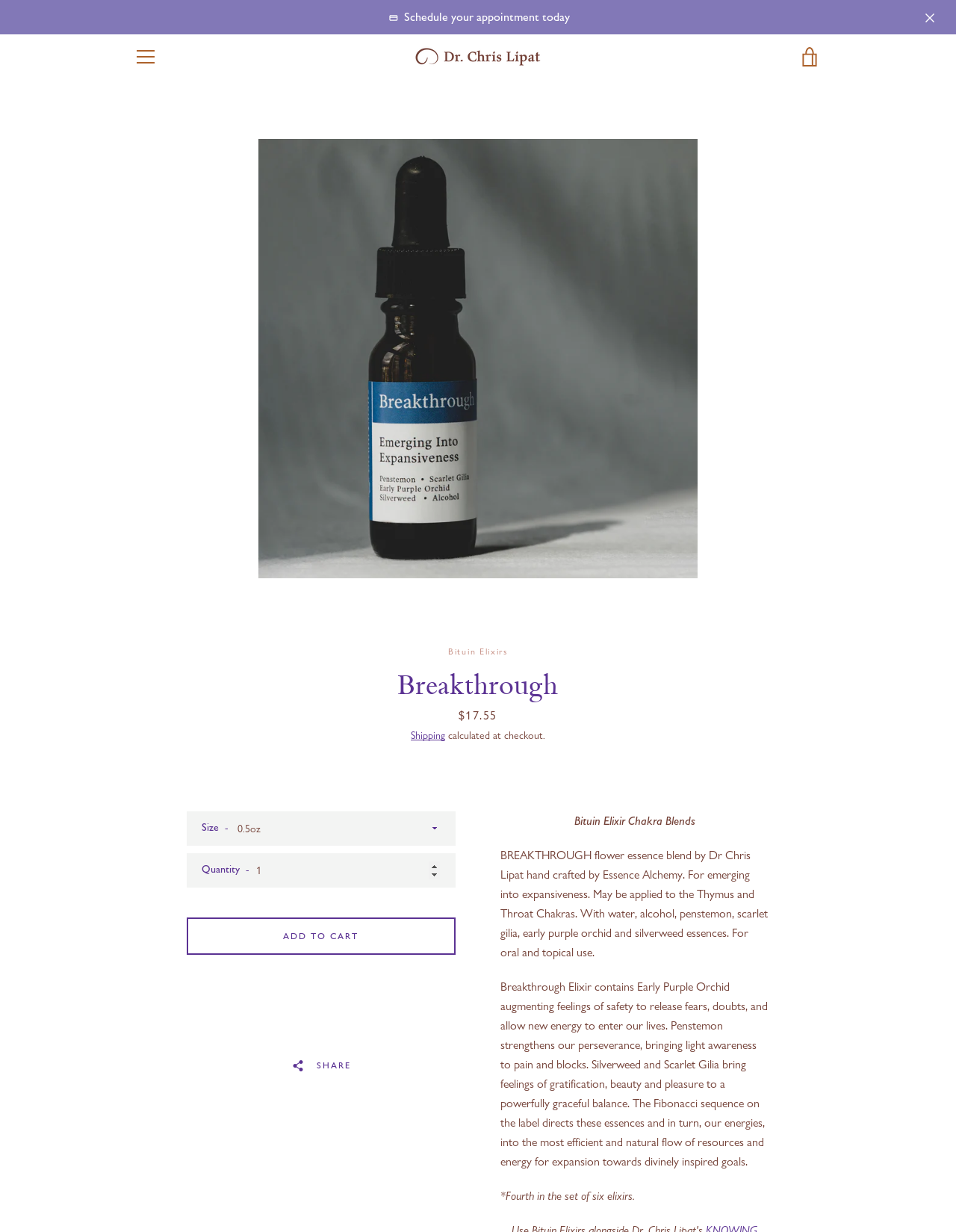Find the bounding box coordinates of the clickable area that will achieve the following instruction: "Share on social media".

[0.289, 0.845, 0.383, 0.885]